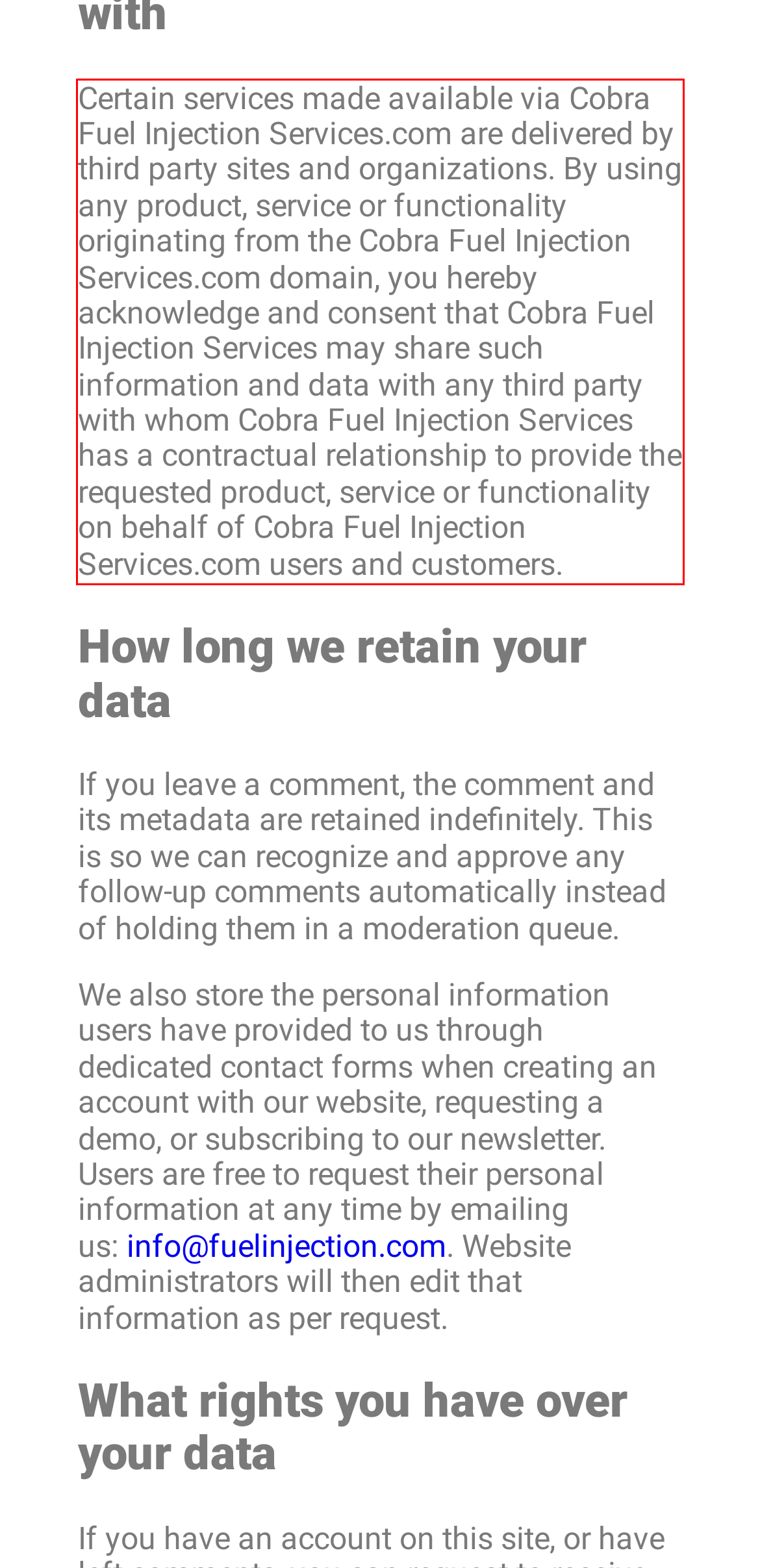You have a screenshot of a webpage with a red bounding box. Use OCR to generate the text contained within this red rectangle.

Certain services made available via Cobra Fuel Injection Services.com are delivered by third party sites and organizations. By using any product, service or functionality originating from the Cobra Fuel Injection Services.com domain, you hereby acknowledge and consent that Cobra Fuel Injection Services may share such information and data with any third party with whom Cobra Fuel Injection Services has a contractual relationship to provide the requested product, service or functionality on behalf of Cobra Fuel Injection Services.com users and customers.